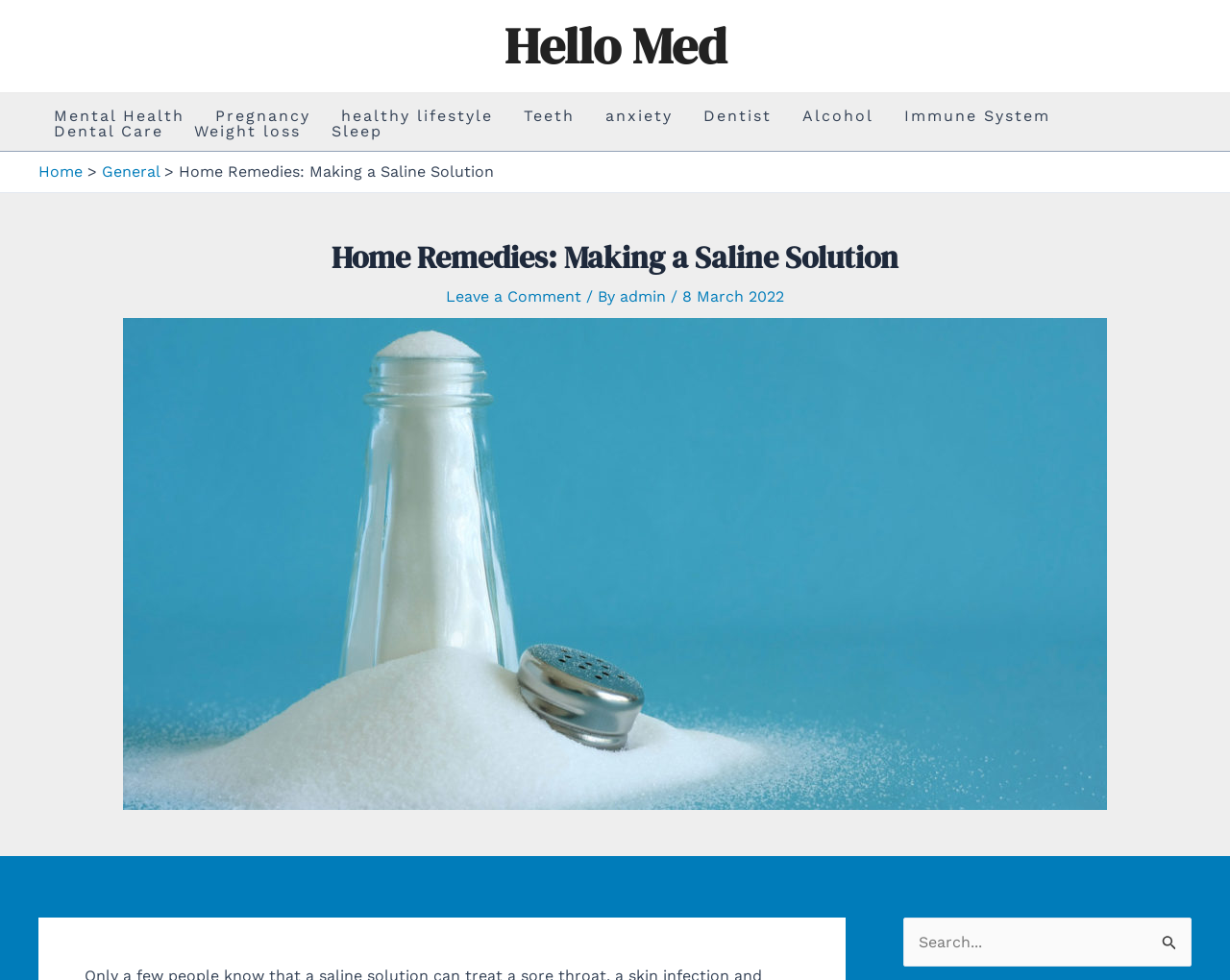What is the category of the current webpage?
Based on the image, answer the question in a detailed manner.

Based on the webpage structure and the presence of a navigation menu with categories like 'Mental Health', 'Pregnancy', and 'Teeth', I infer that the current webpage is categorized under 'Home Remedies'.